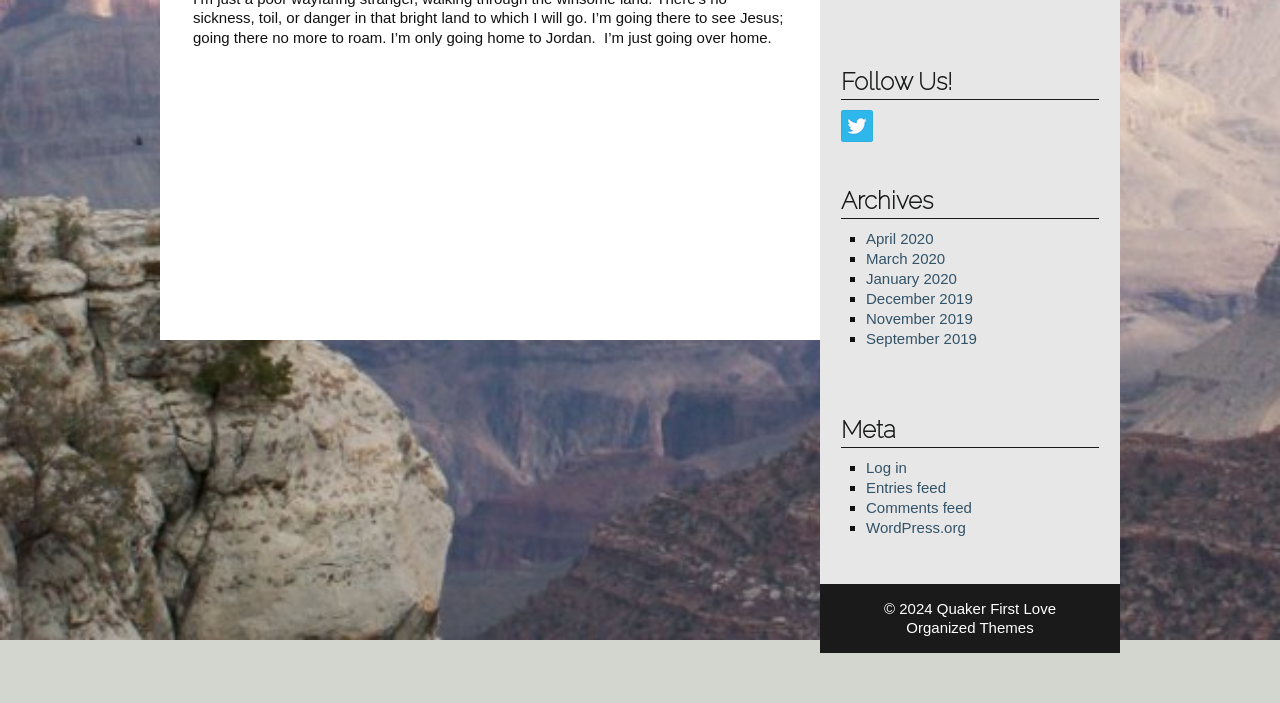Using the provided description Comments feed, find the bounding box coordinates for the UI element. Provide the coordinates in (top-left x, top-left y, bottom-right x, bottom-right y) format, ensuring all values are between 0 and 1.

[0.677, 0.71, 0.759, 0.734]